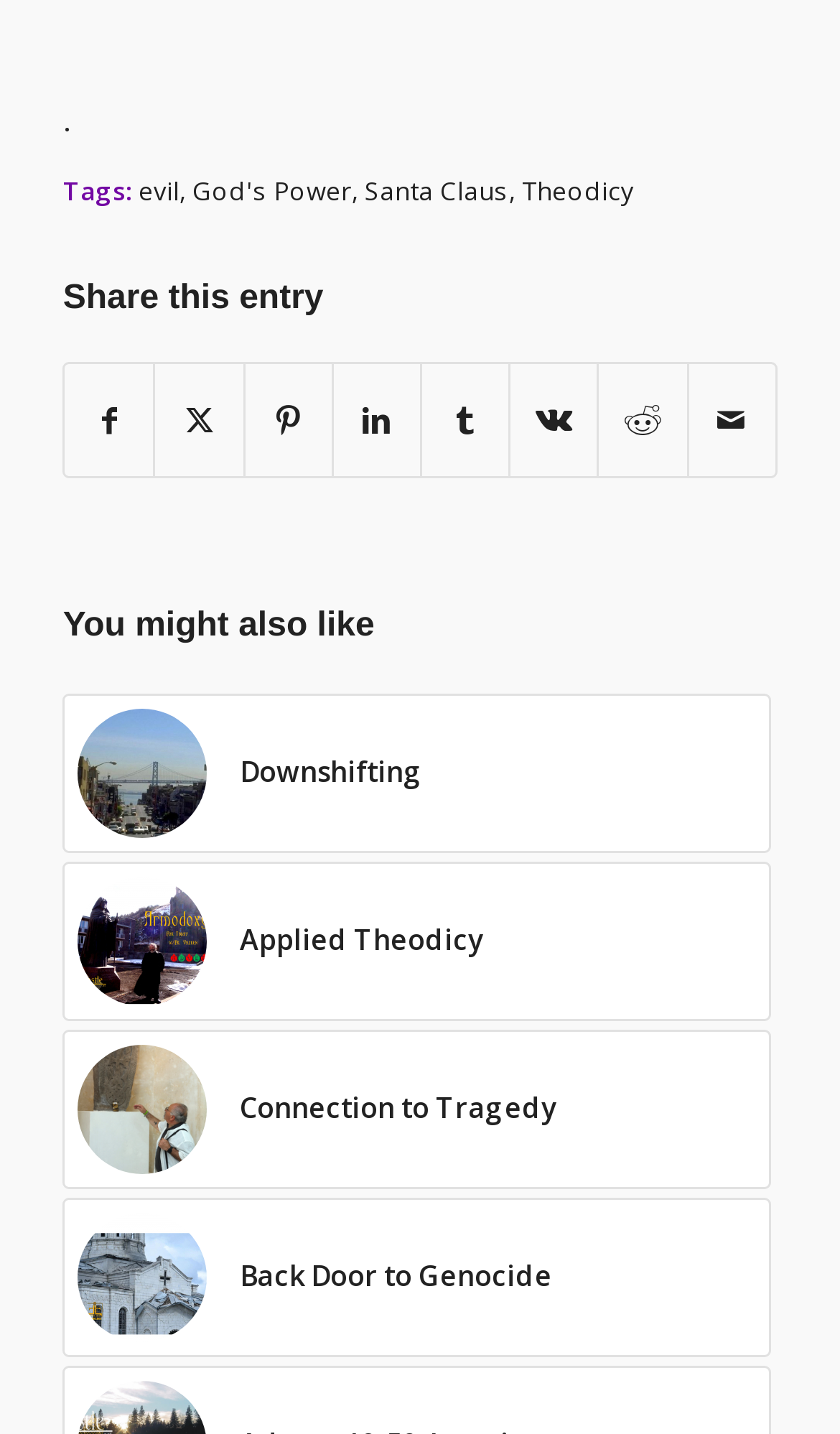Locate the bounding box coordinates of the clickable part needed for the task: "View the 'Downshifting' article".

[0.075, 0.483, 0.917, 0.594]